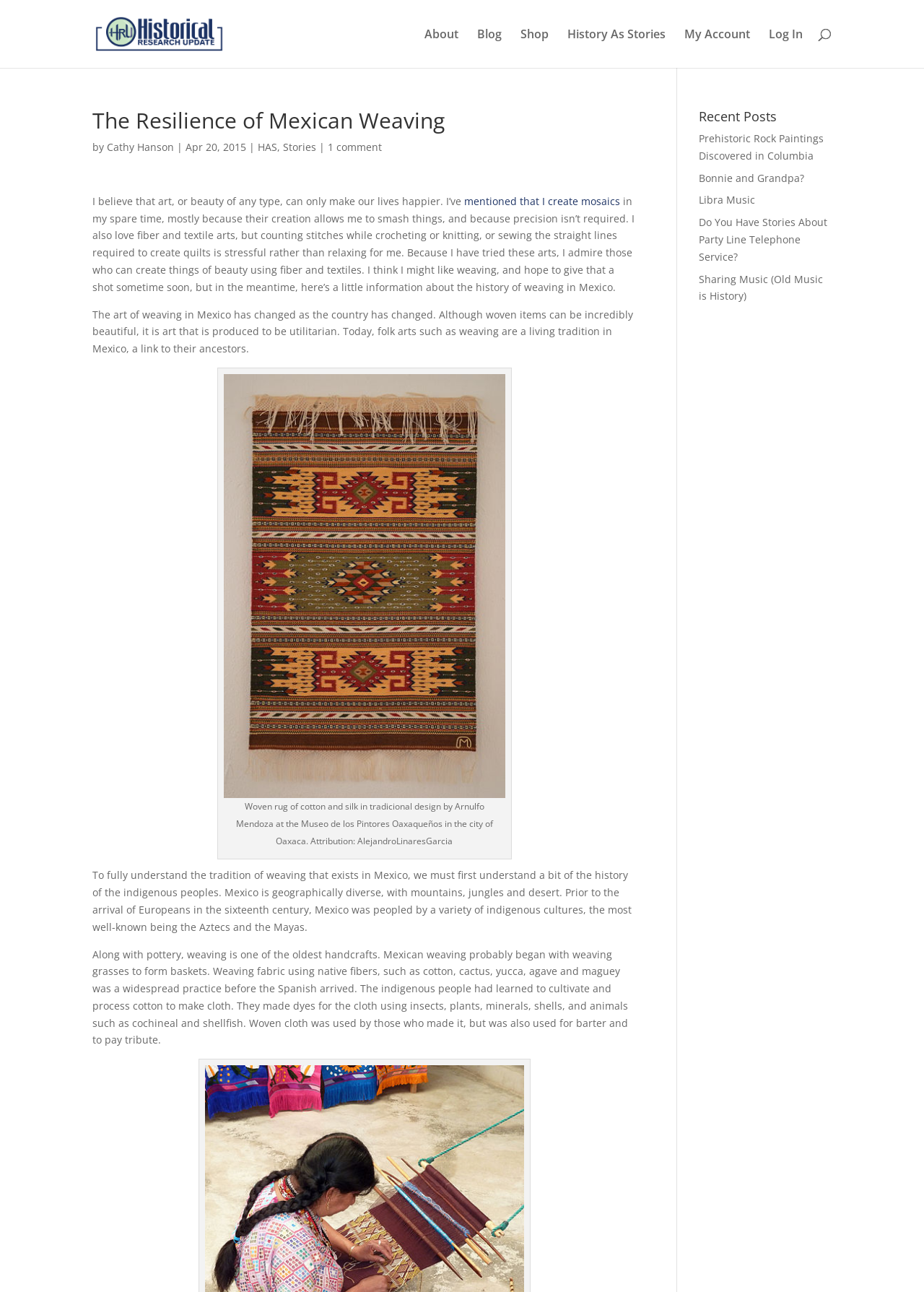Generate a detailed explanation of the webpage's features and information.

The webpage is about the resilience of Mexican weaving, with a historical research update. At the top, there is a navigation menu with links to "About", "Blog", "Shop", "History As Stories", "My Account", and "Log In". Below the navigation menu, there is a search bar.

The main content of the webpage is divided into two sections. The first section has a heading "The Resilience of Mexican Weaving" and is written by Cathy Hanson, dated April 20, 2015. The section starts with a brief introduction, followed by a paragraph discussing the author's interest in art and fiber arts. The author then provides a brief history of weaving in Mexico, mentioning that it is a living tradition and a link to the ancestors.

Below the introduction, there is an image of a woven rug of cotton and silk in a traditional design, attributed to AlejandroLinaresGarcia. The image is accompanied by a caption.

The second section of the main content continues the discussion on the history of weaving in Mexico, providing more details on the indigenous peoples and their weaving practices. The section is divided into several paragraphs, with the text flowing from top to bottom.

On the right side of the webpage, there is a section titled "Recent Posts" with links to five recent articles, including "Prehistoric Rock Paintings Discovered in Columbia", "Bonnie and Grandpa?", "Libra Music", "Do You Have Stories About Party Line Telephone Service?", and "Sharing Music (Old Music is History)".